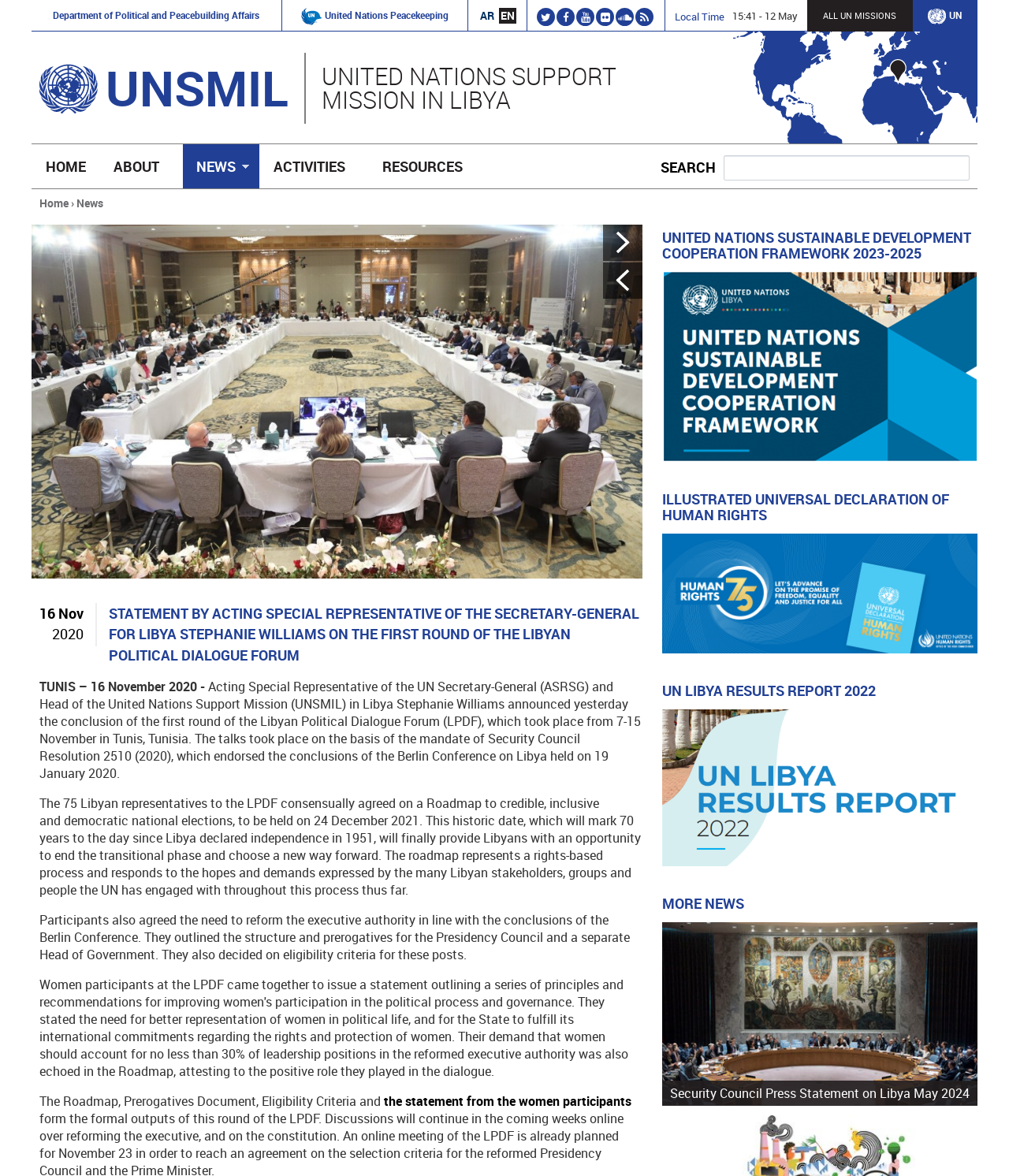Using the given description, provide the bounding box coordinates formatted as (top-left x, top-left y, bottom-right x, bottom-right y), with all values being floating point numbers between 0 and 1. Description: Activities »

[0.257, 0.123, 0.365, 0.16]